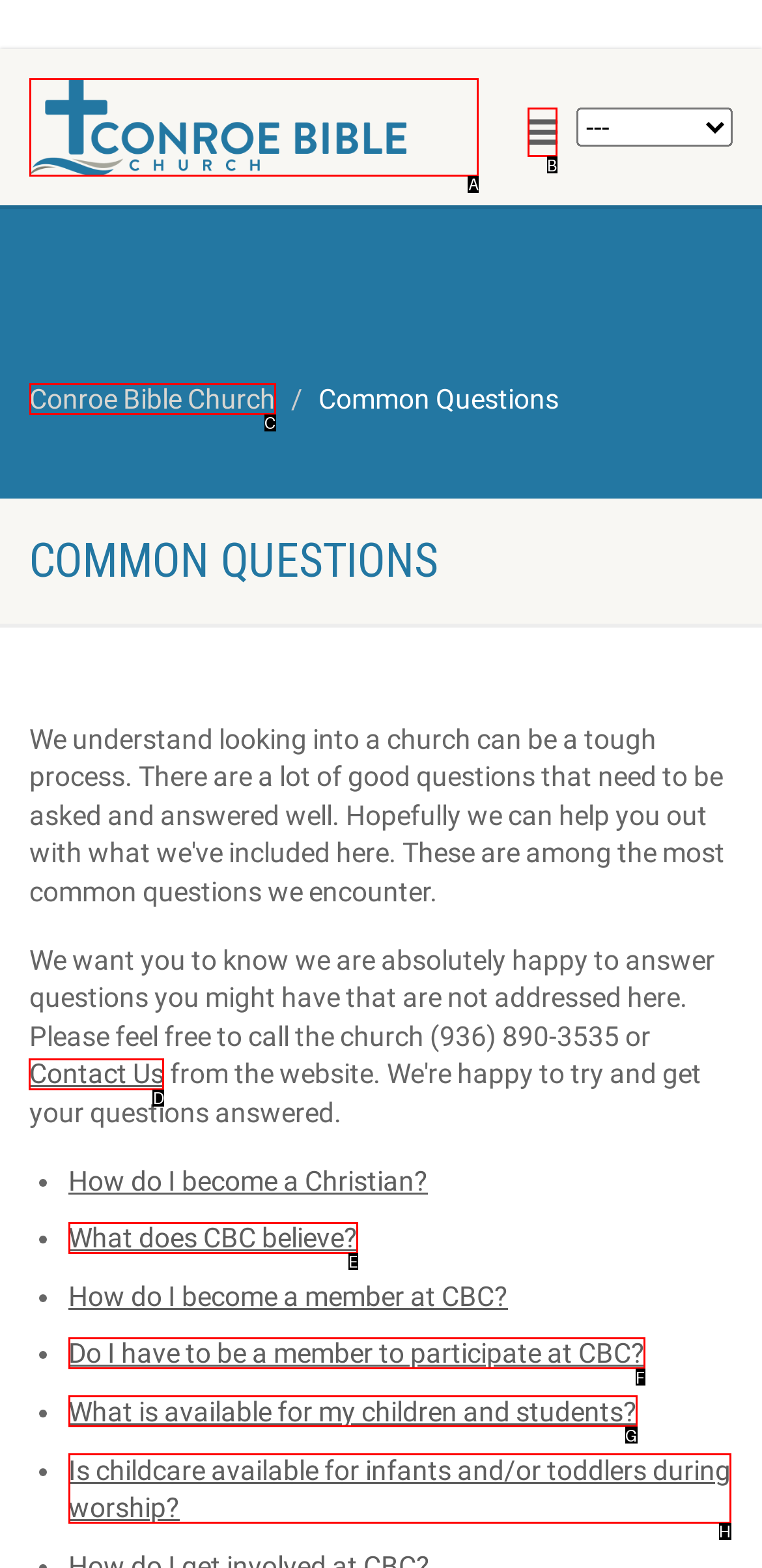Tell me which one HTML element I should click to complete the following instruction: Visit the Contact Us page
Answer with the option's letter from the given choices directly.

D